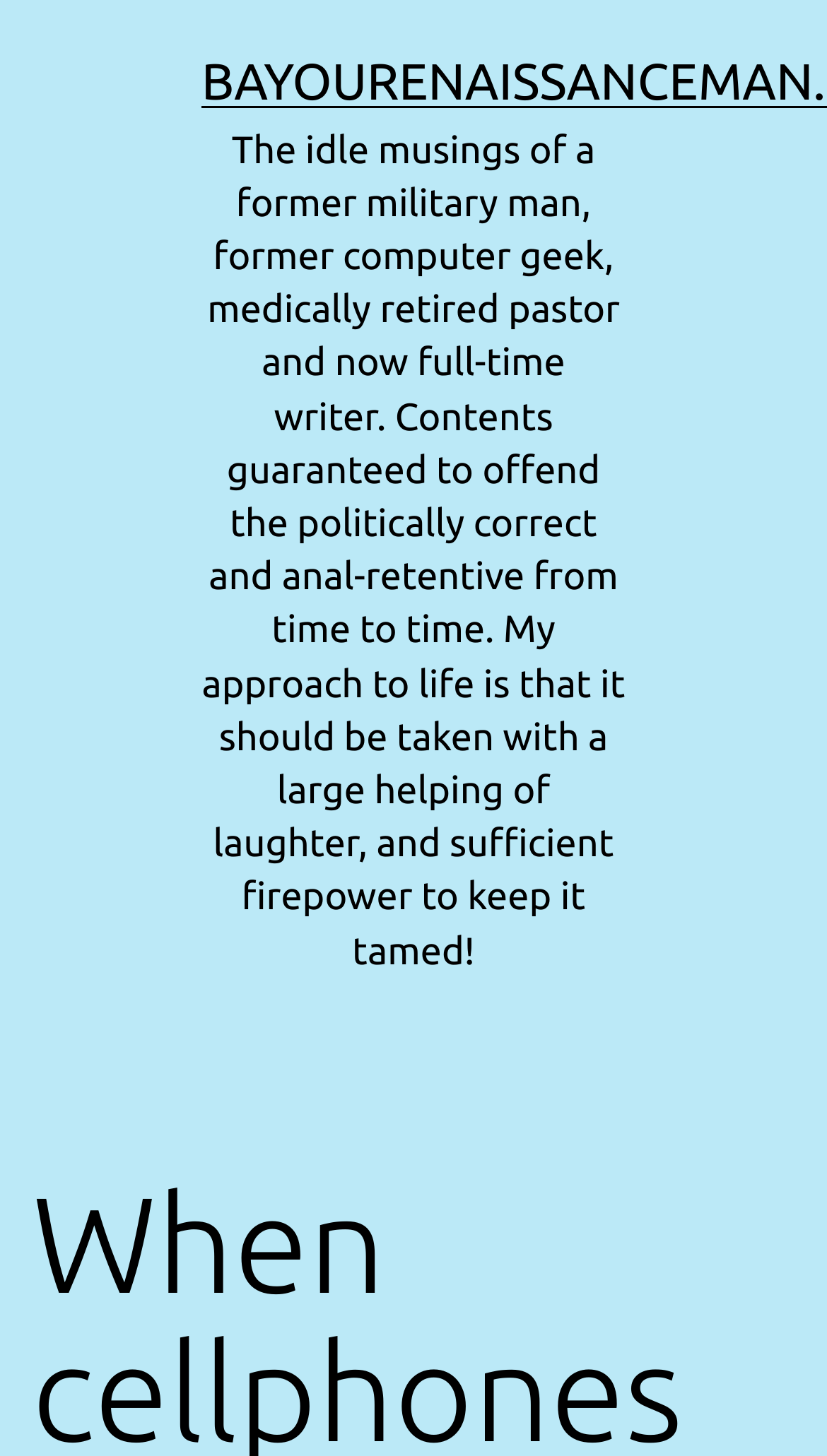Can you locate the main headline on this webpage and provide its text content?

When cellphones become more irritating than helpful